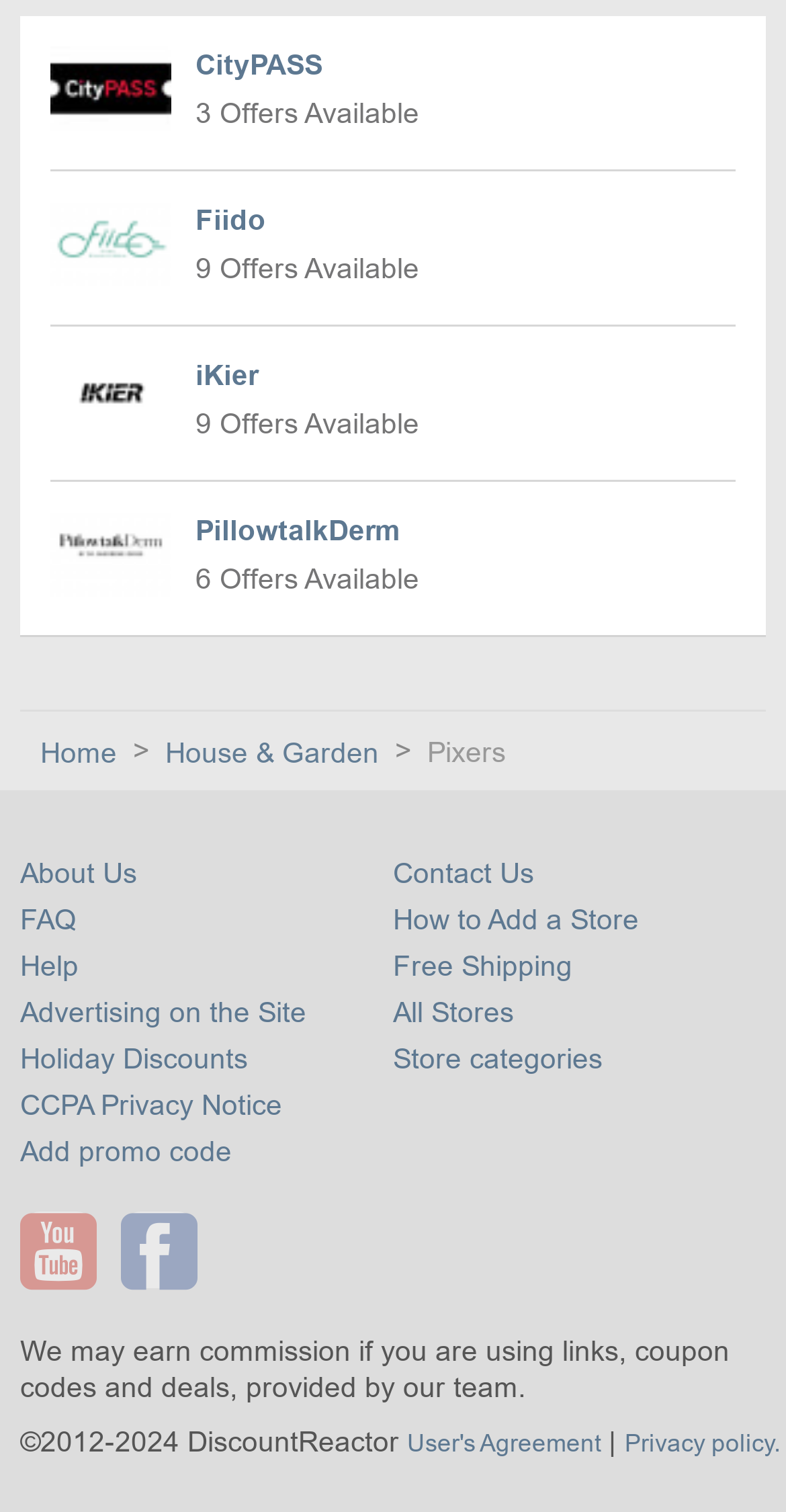Please determine the bounding box coordinates of the element's region to click in order to carry out the following instruction: "Go to Home page". The coordinates should be four float numbers between 0 and 1, i.e., [left, top, right, bottom].

[0.051, 0.487, 0.159, 0.508]